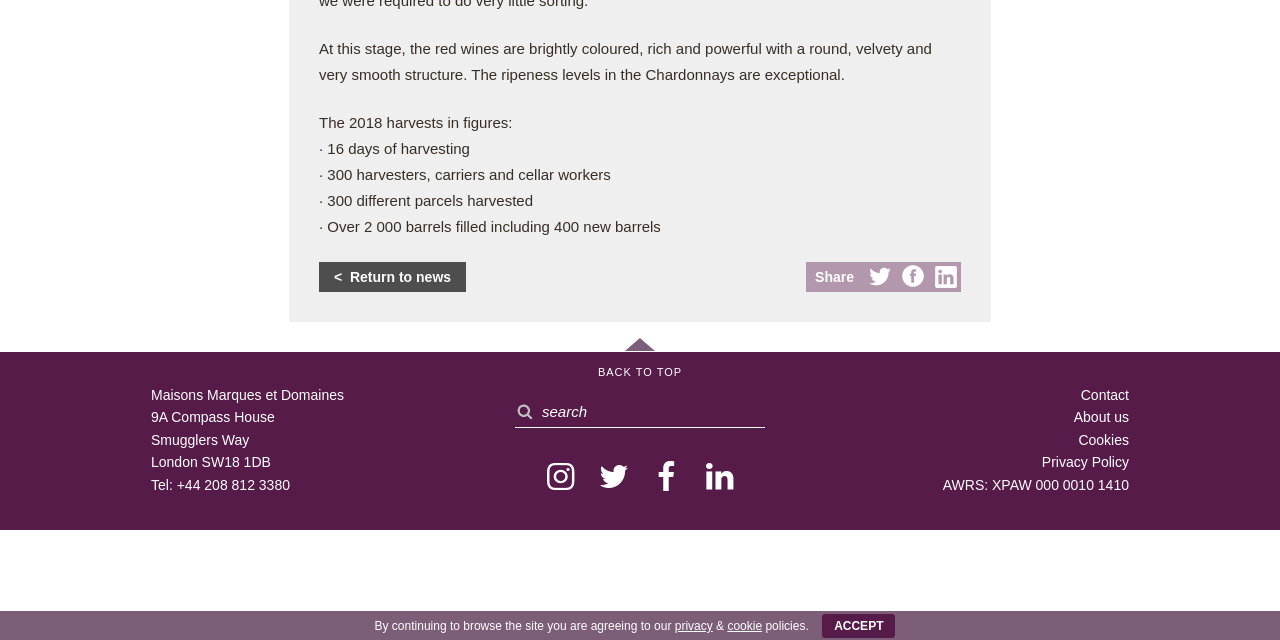Find the bounding box of the UI element described as: "Back to Top". The bounding box coordinates should be given as four float values between 0 and 1, i.e., [left, top, right, bottom].

[0.467, 0.528, 0.533, 0.596]